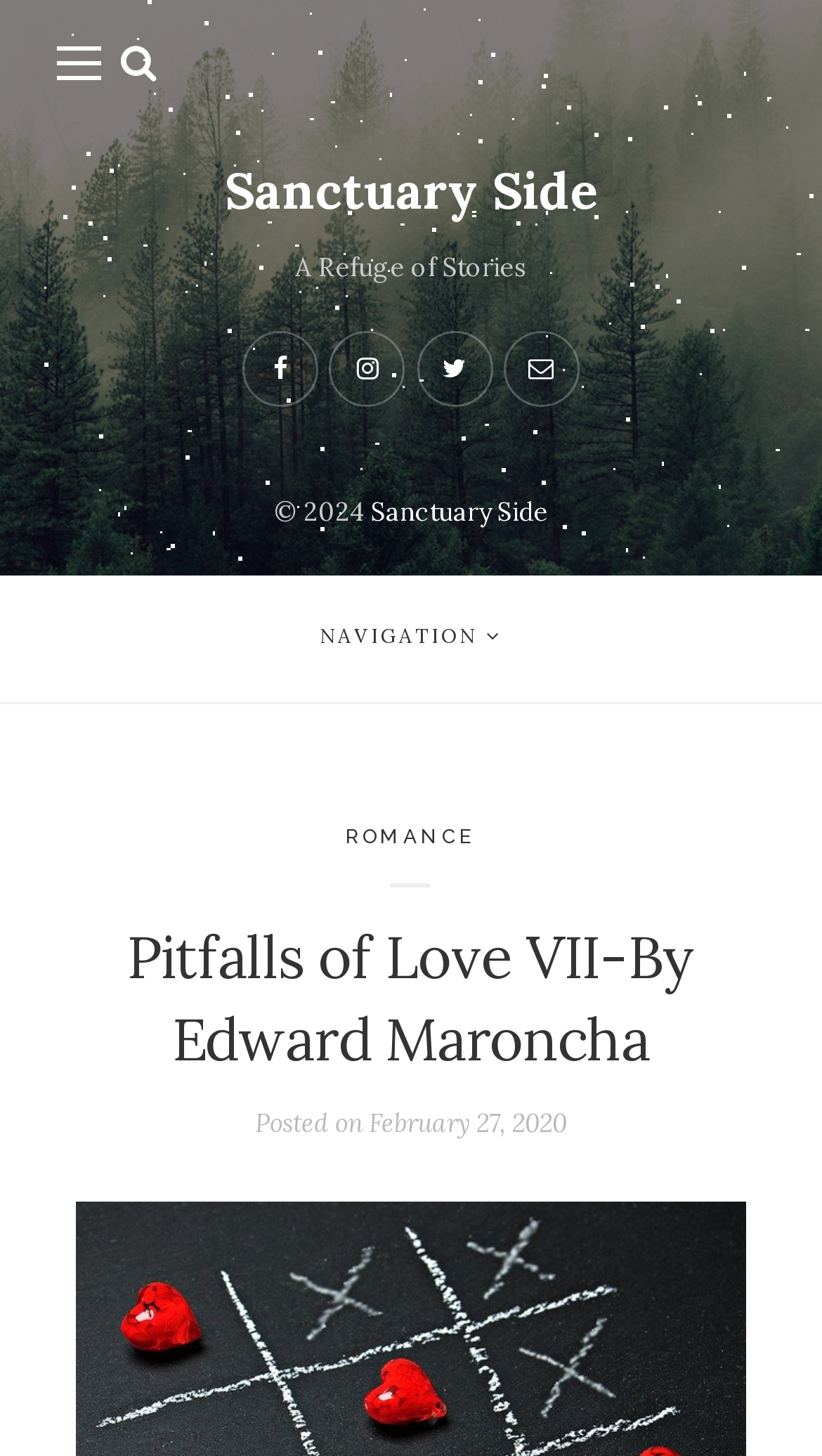Based on the image, please respond to the question with as much detail as possible:
What is the category of the story?

I found the answer by looking at the navigation section of the webpage, where it has a link to 'ROMANCE'. This suggests that the category of the story is 'ROMANCE'.